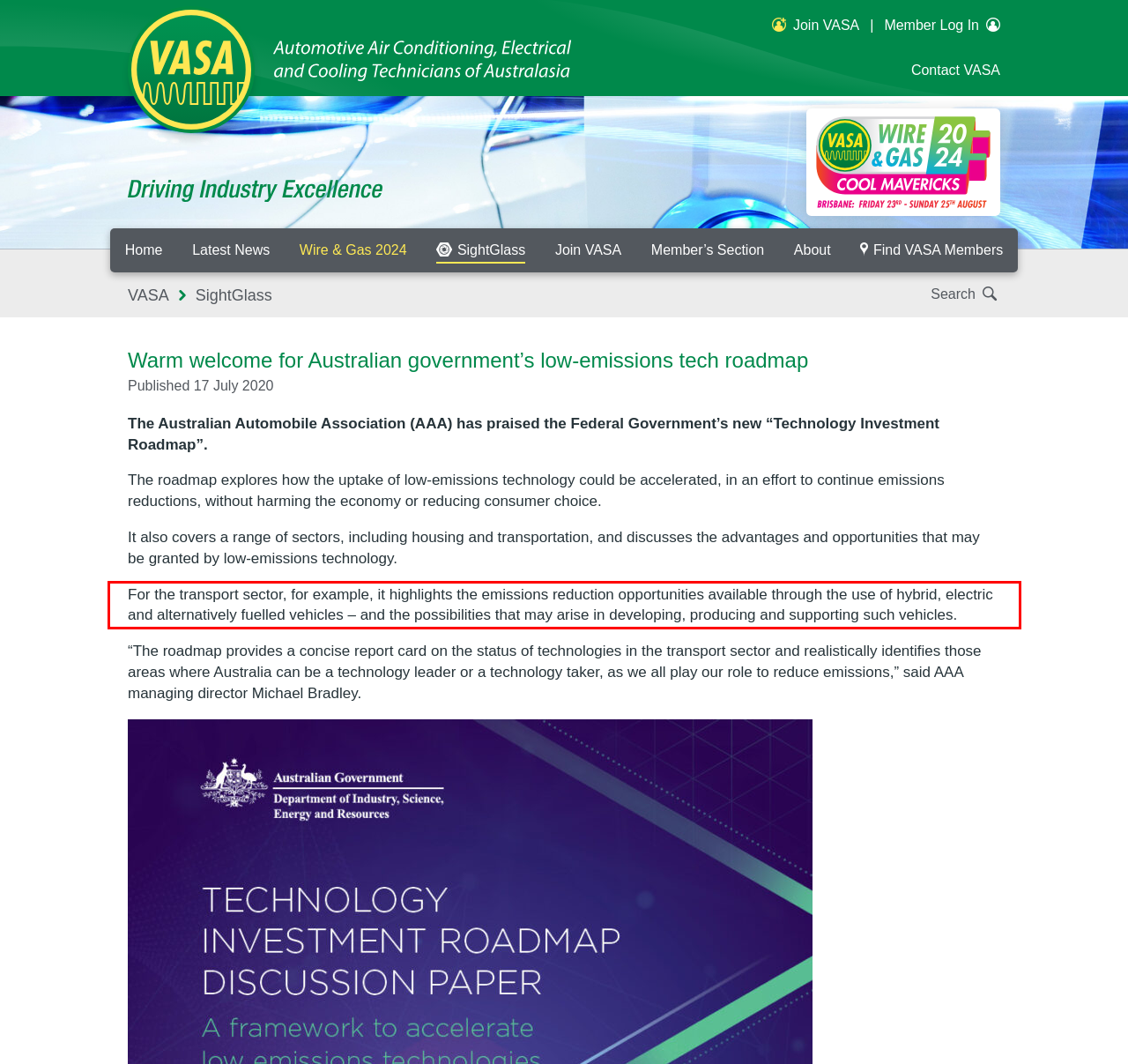Please extract the text content from the UI element enclosed by the red rectangle in the screenshot.

For the transport sector, for example, it highlights the emissions reduction opportunities available through the use of hybrid, electric and alternatively fuelled vehicles – and the possibilities that may arise in developing, producing and supporting such vehicles.